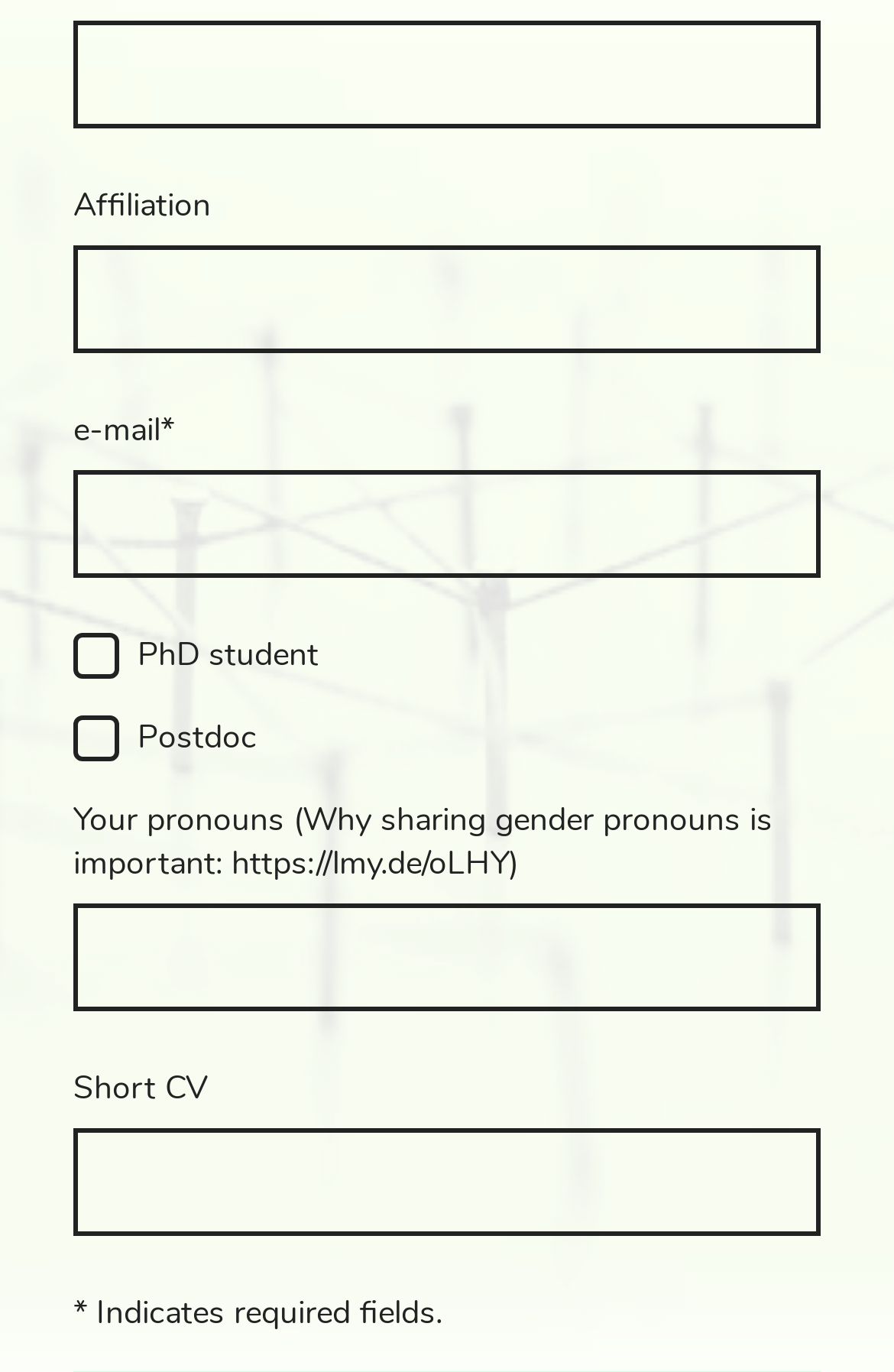Using the provided description parent_node: Short CV, find the bounding box coordinates for the UI element. Provide the coordinates in (top-left x, top-left y, bottom-right x, bottom-right y) format, ensuring all values are between 0 and 1.

[0.082, 0.822, 0.918, 0.9]